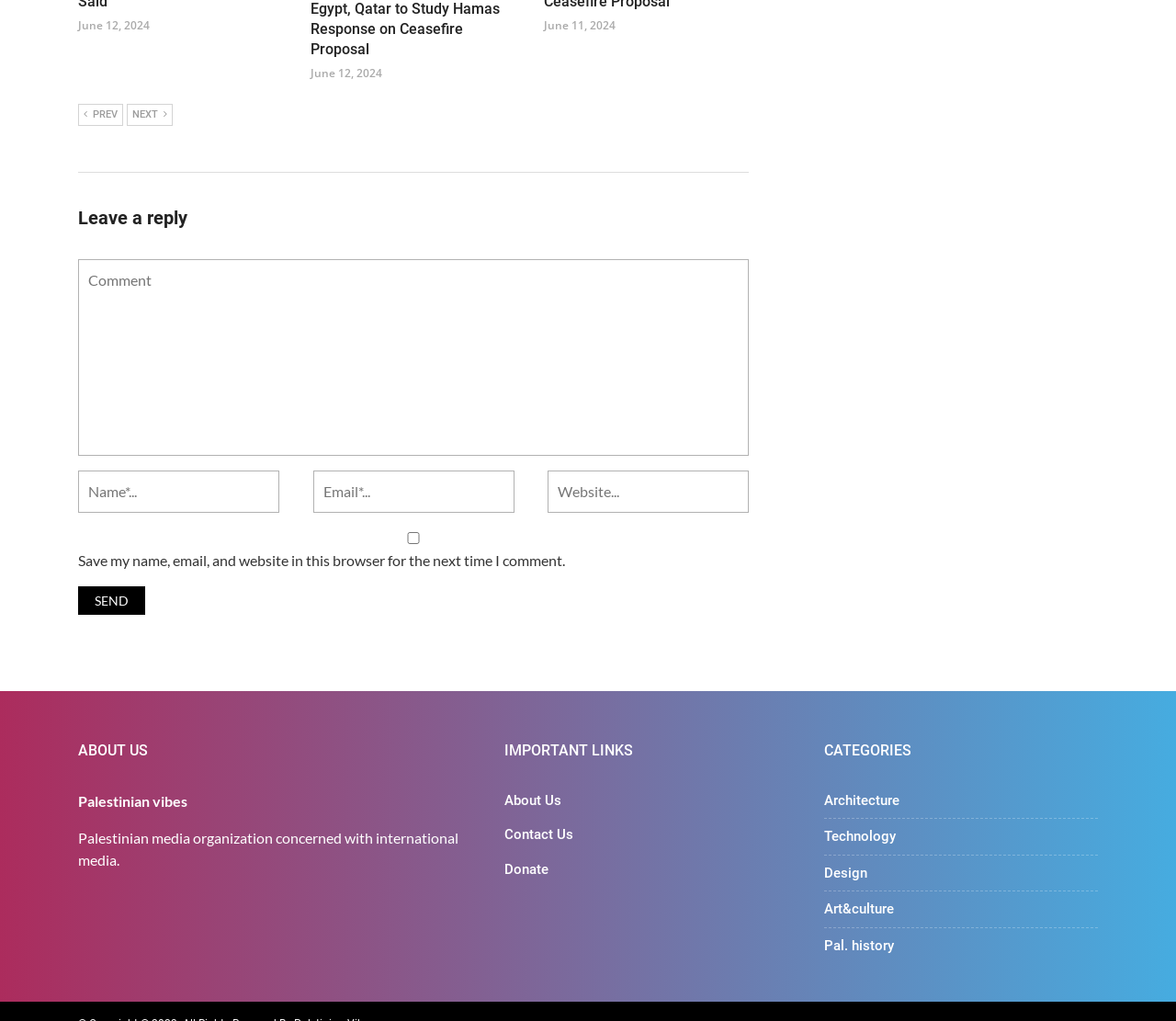Please find the bounding box coordinates of the element that you should click to achieve the following instruction: "Click the 'Send' button". The coordinates should be presented as four float numbers between 0 and 1: [left, top, right, bottom].

[0.066, 0.574, 0.123, 0.602]